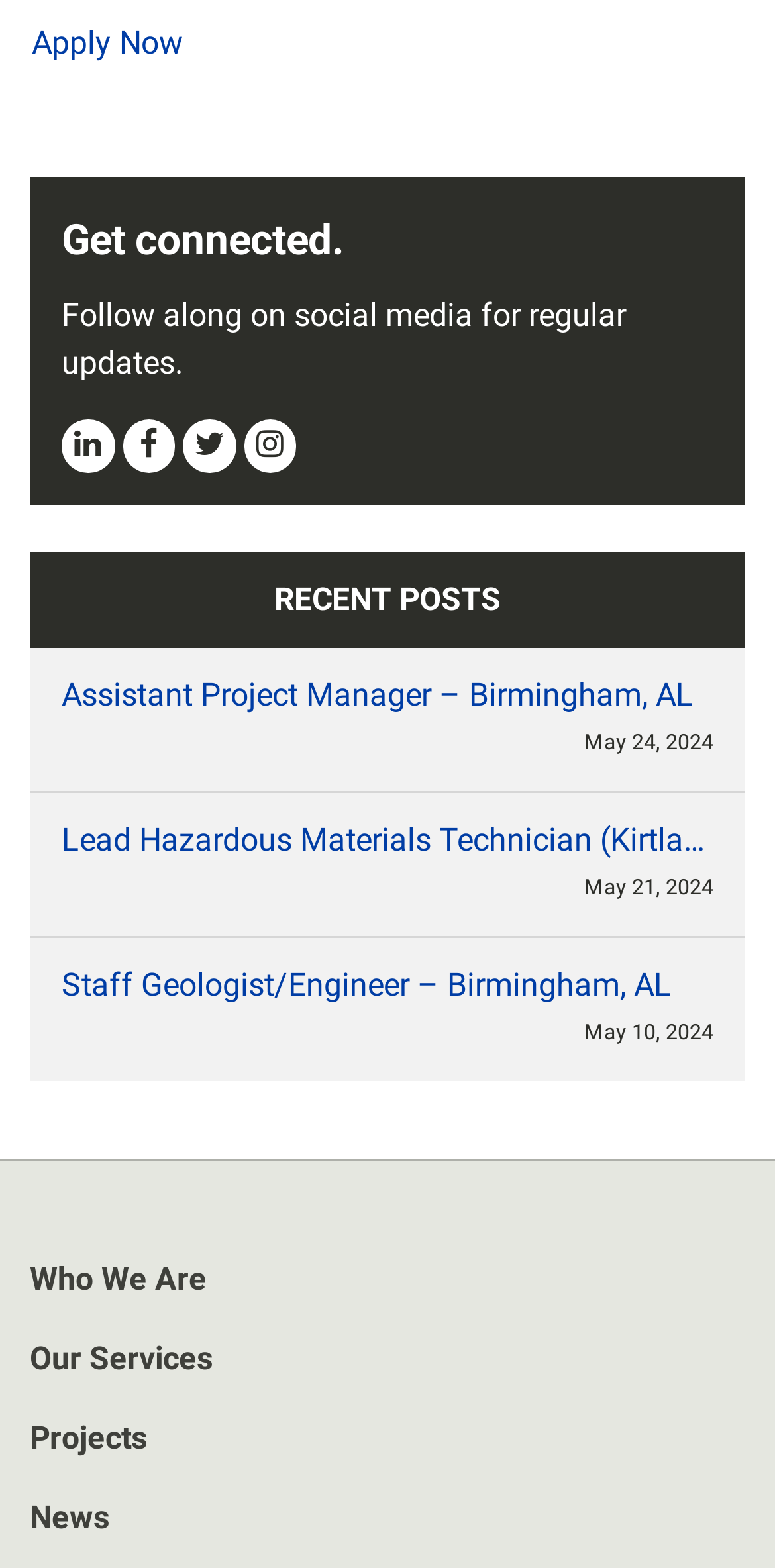Highlight the bounding box of the UI element that corresponds to this description: "Staff Geologist/Engineer – Birmingham, AL".

[0.079, 0.613, 0.921, 0.644]